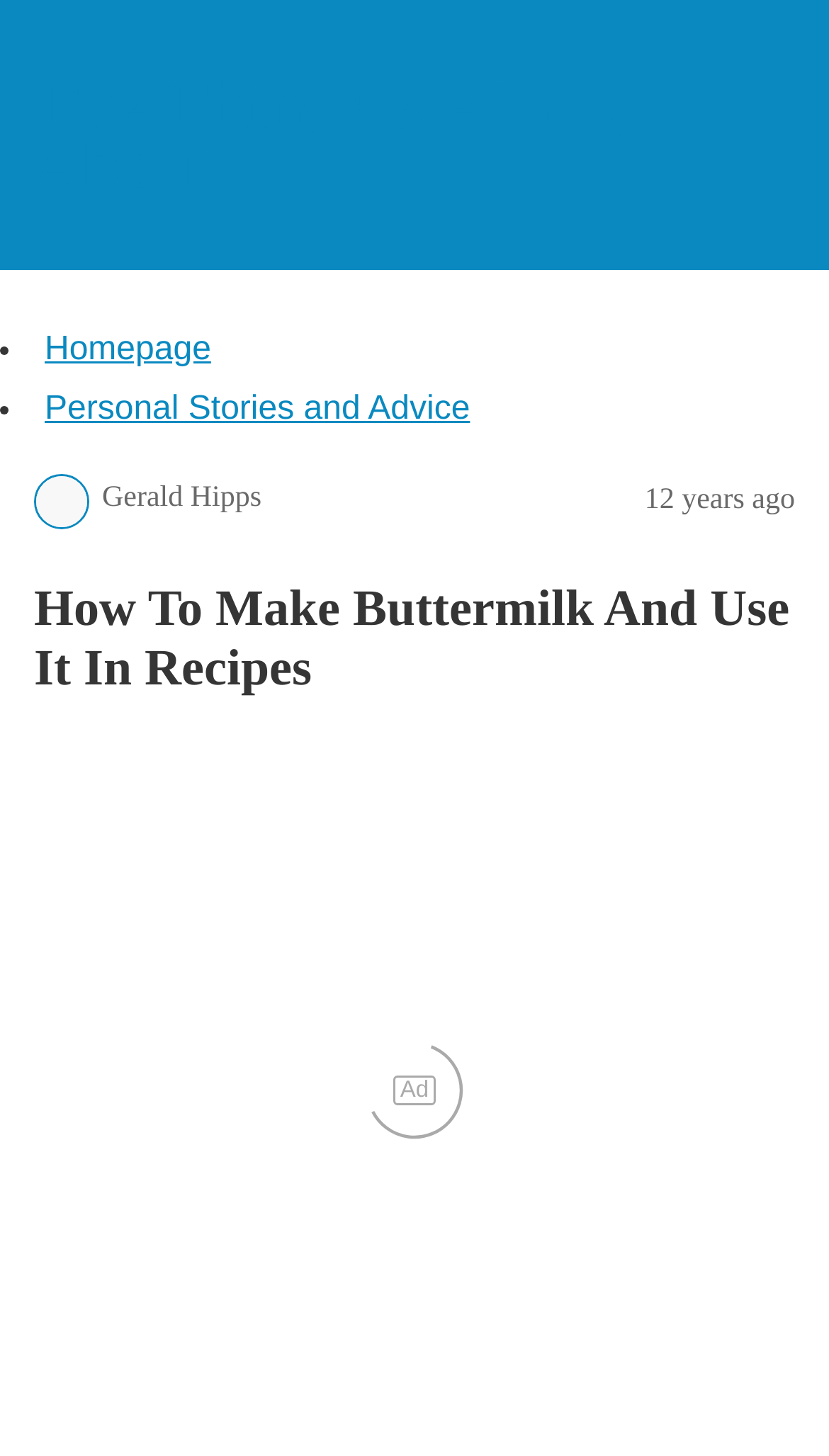Can you give a detailed response to the following question using the information from the image? What is located above the article's topic?

I determined what is located above the article's topic by looking at the links with the text 'Homepage', 'Personal Stories and Advice', and 'The Things We Talk About' which are located above the heading element with the text 'How To Make Buttermilk And Use It In Recipes'.